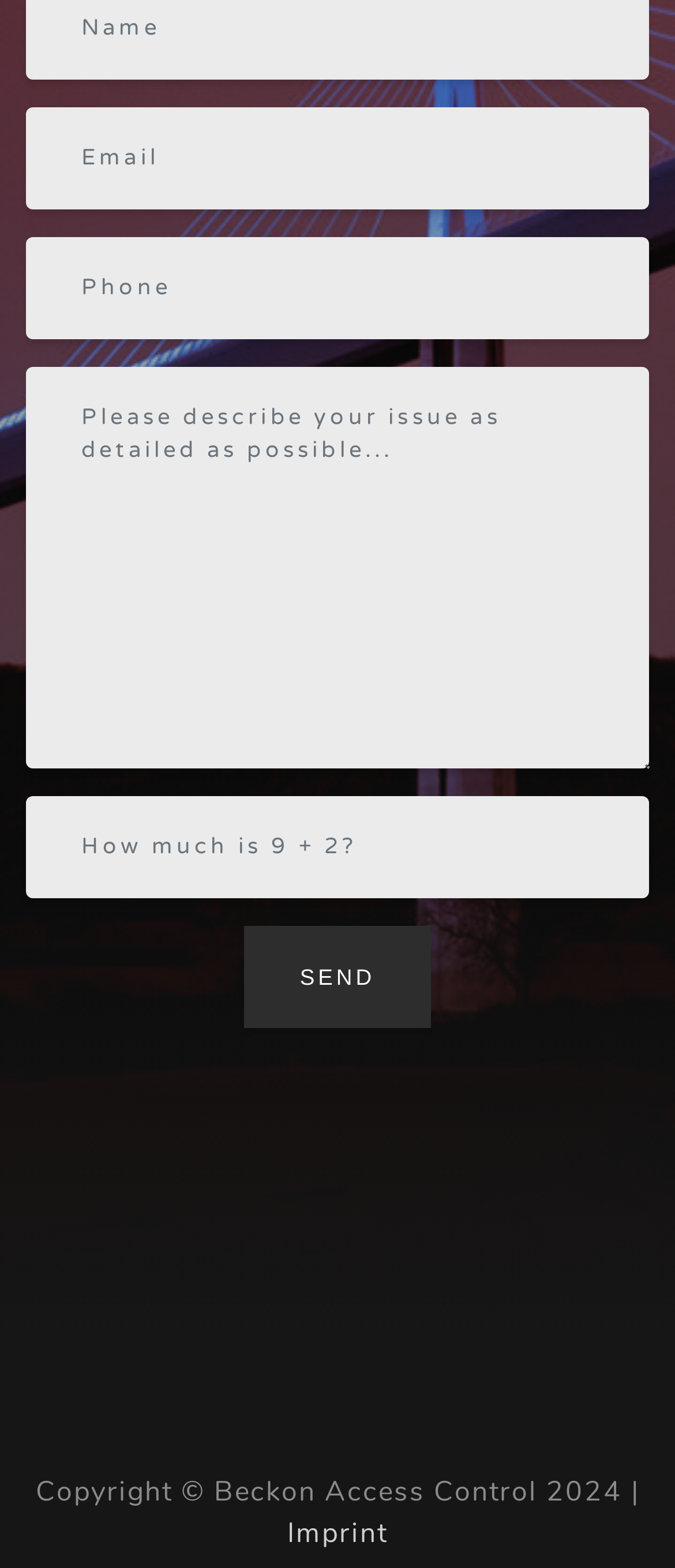What is the topic of the textbox with the label 'Please describe your issue as detailed as possible...'?
Please use the image to provide a one-word or short phrase answer.

Issue description